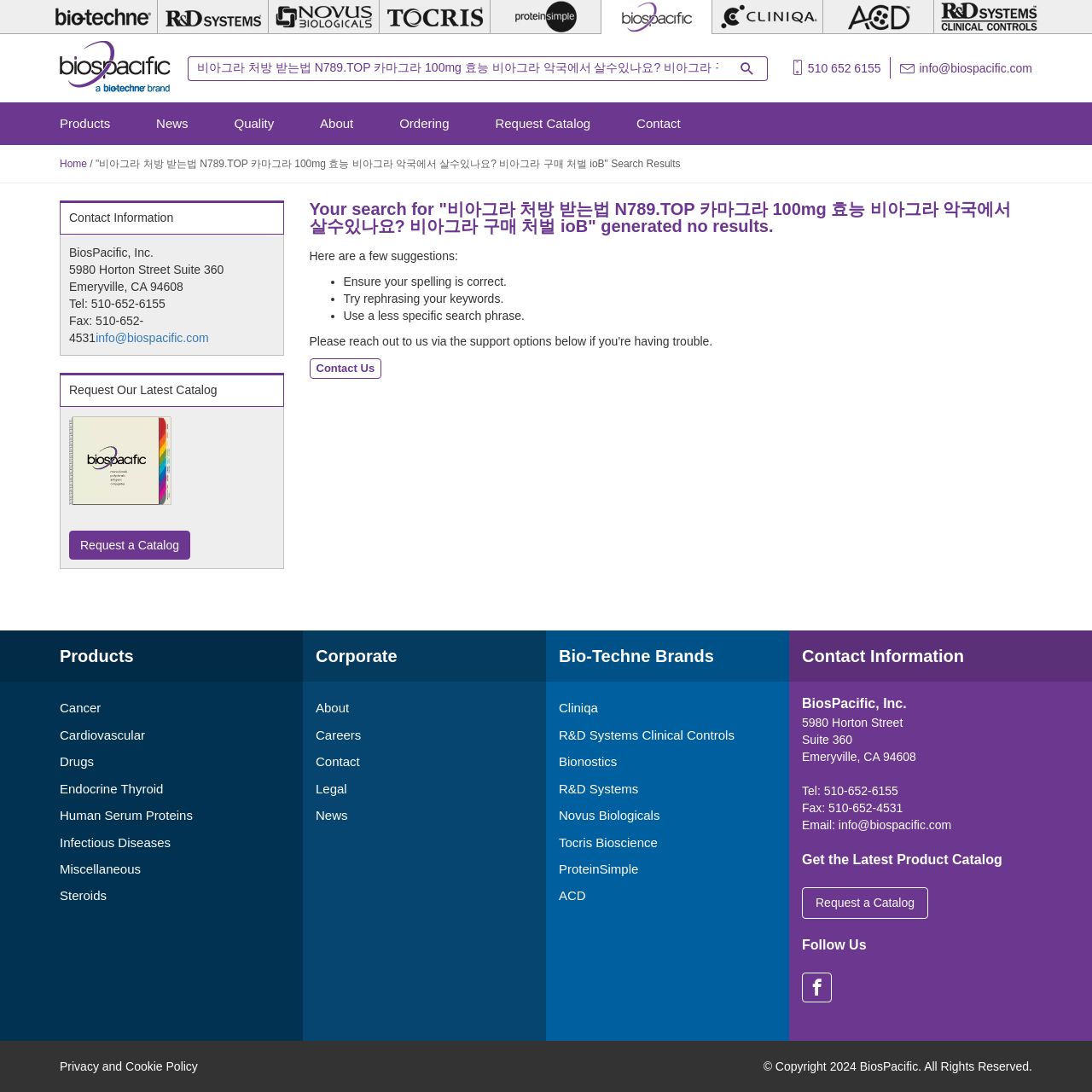Refer to the element description Contact Us and identify the corresponding bounding box in the screenshot. Format the coordinates as (top-left x, top-left y, bottom-right x, bottom-right y) with values in the range of 0 to 1.

[0.283, 0.328, 0.349, 0.347]